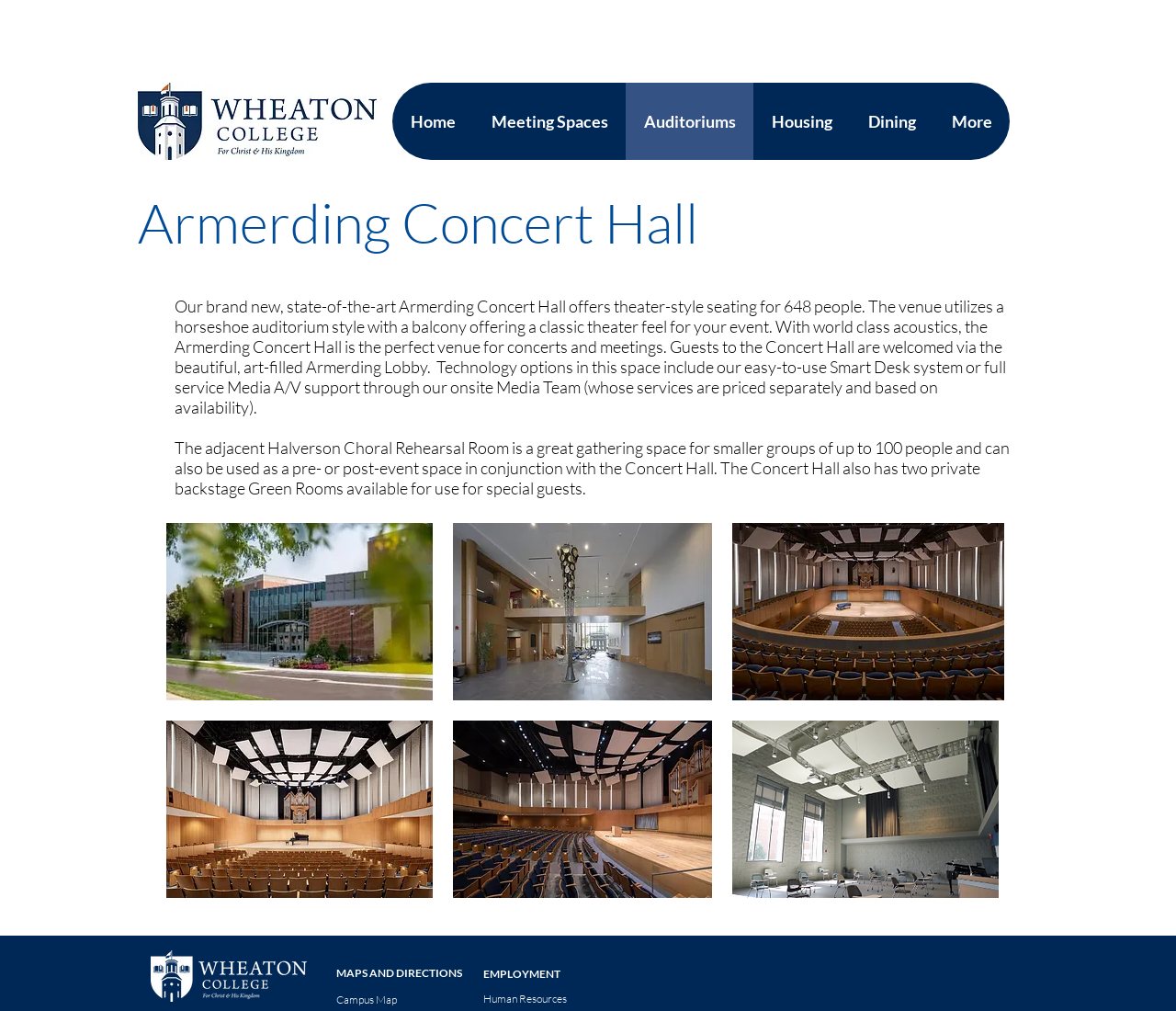How many private backstage Green Rooms are available for use?
Please ensure your answer is as detailed and informative as possible.

The answer can be found in the paragraph of text that describes the Armerding Concert Hall, which states that 'the Concert Hall also has two private backstage Green Rooms available for use for special guests'.